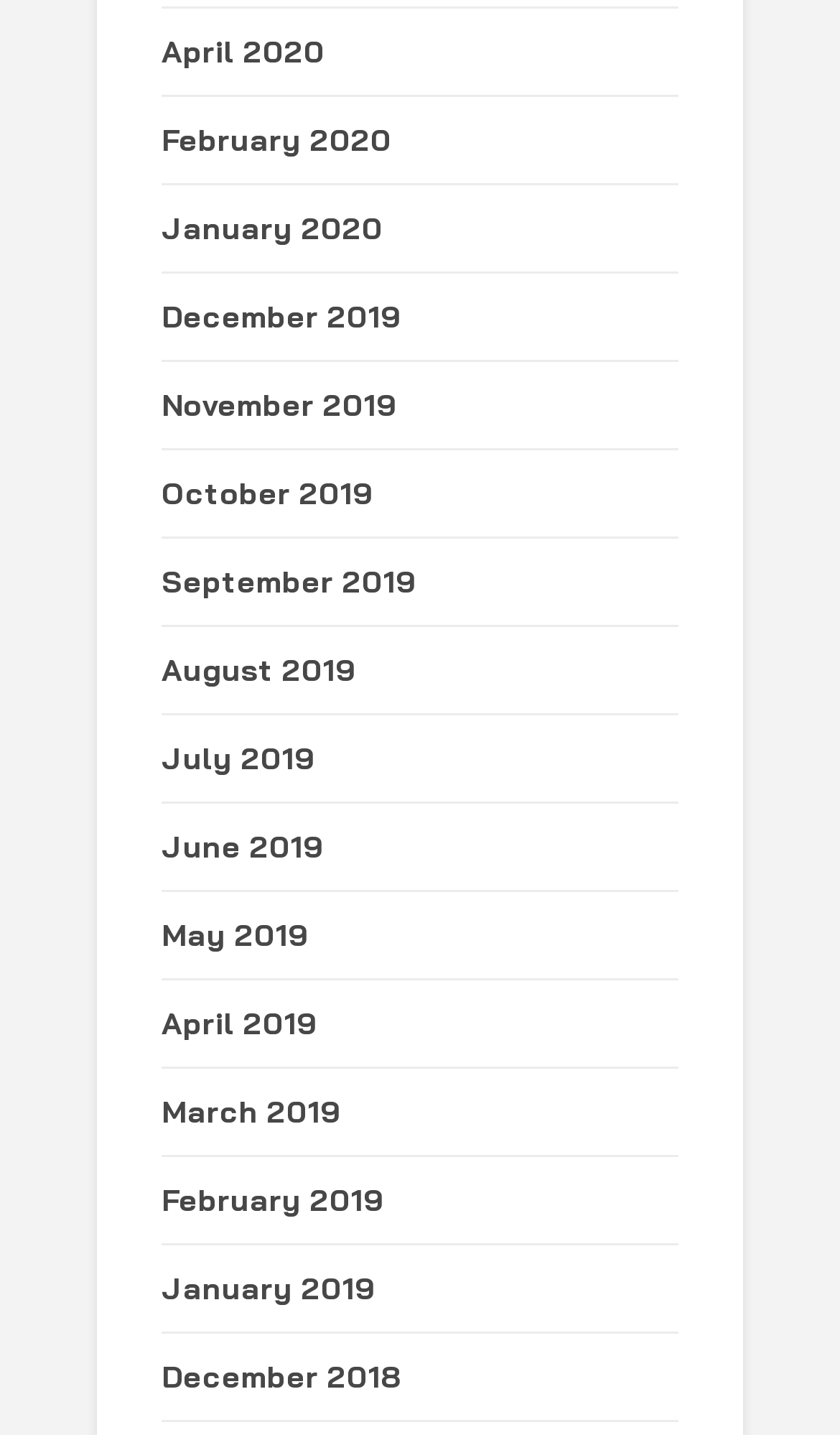Can you specify the bounding box coordinates for the region that should be clicked to fulfill this instruction: "go to February 2020".

[0.192, 0.082, 0.467, 0.112]